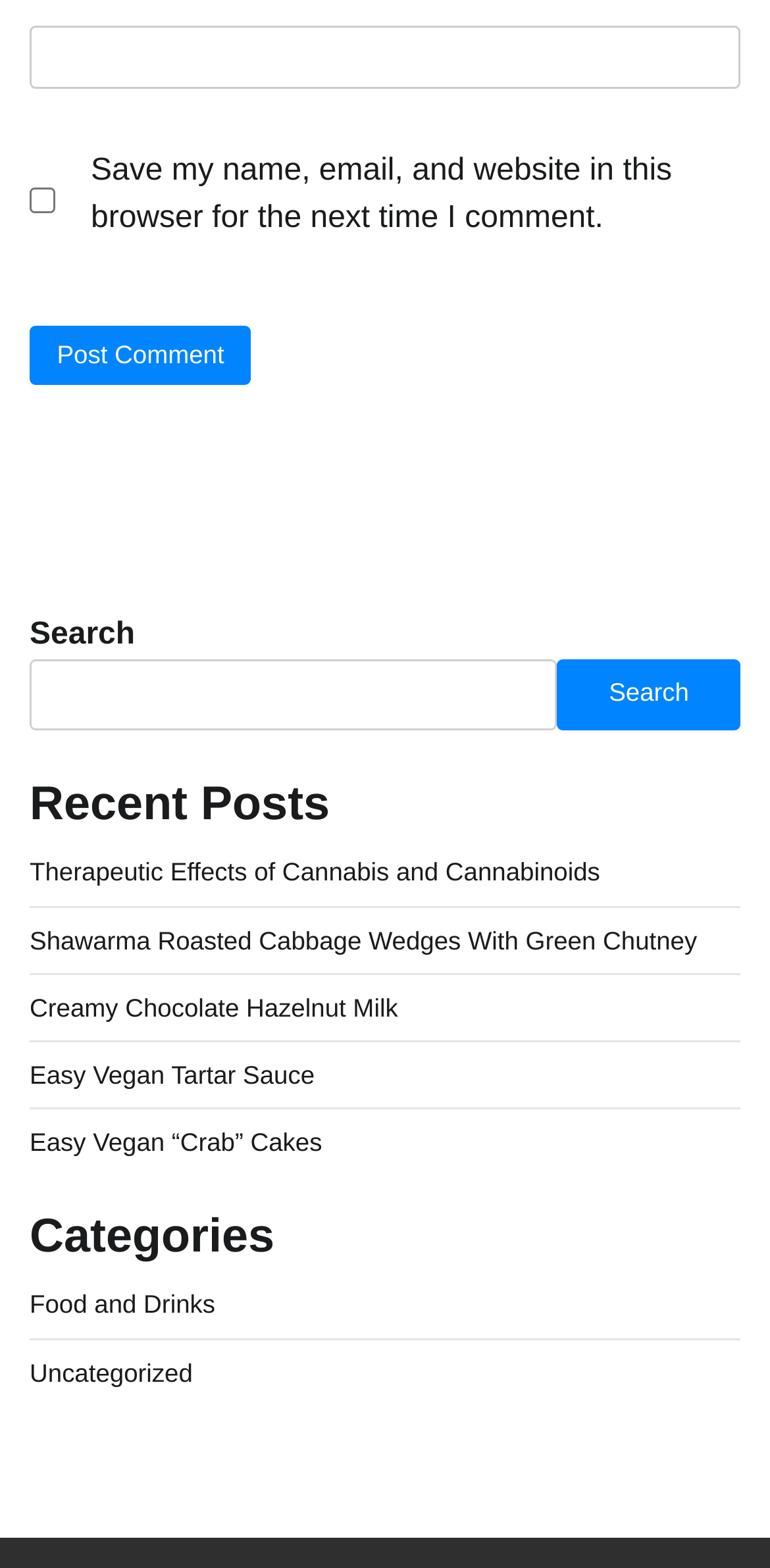Please identify the bounding box coordinates of the clickable region that I should interact with to perform the following instruction: "search for something". The coordinates should be expressed as four float numbers between 0 and 1, i.e., [left, top, right, bottom].

[0.038, 0.421, 0.724, 0.465]